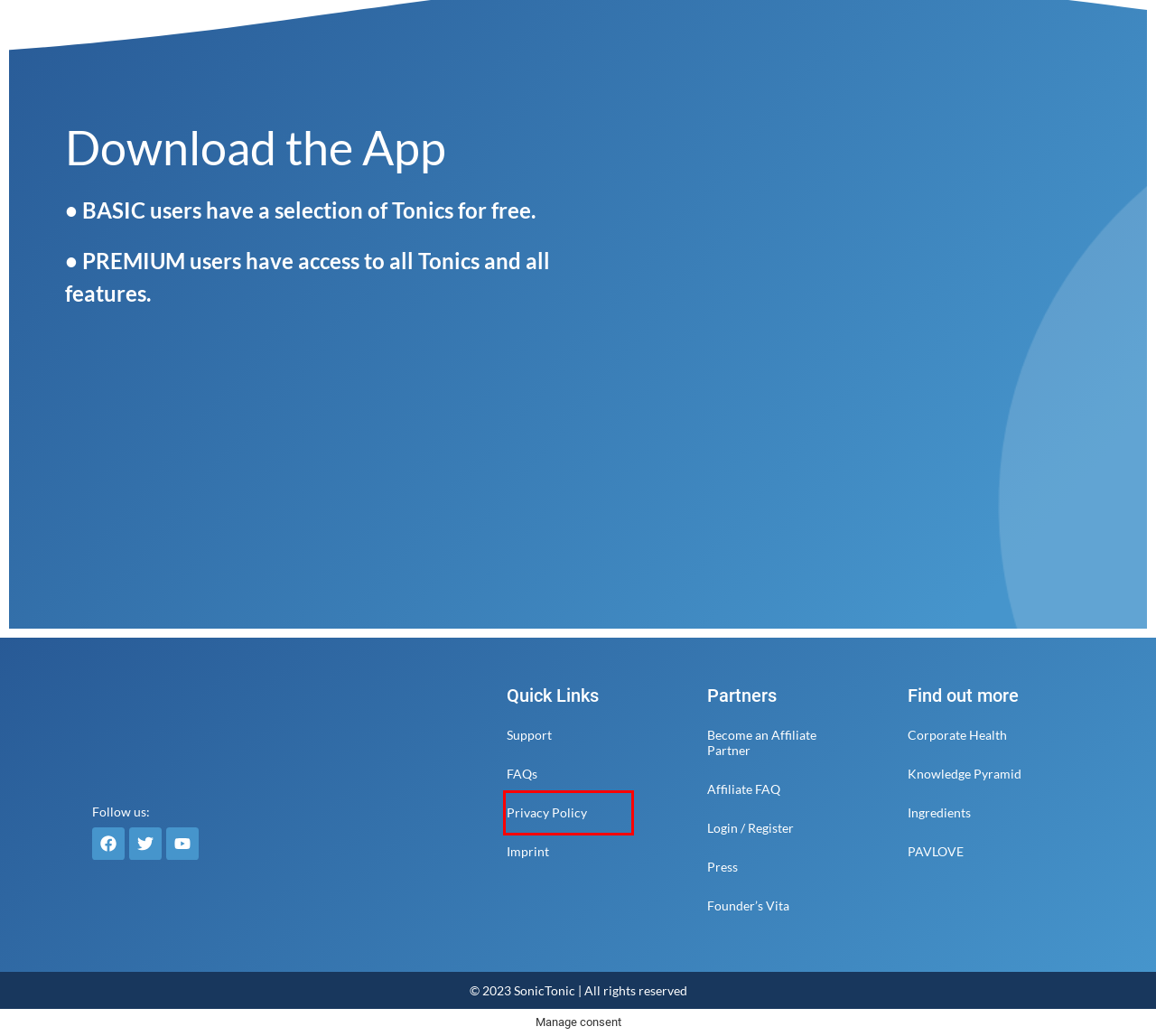A screenshot of a webpage is provided, featuring a red bounding box around a specific UI element. Identify the webpage description that most accurately reflects the new webpage after interacting with the selected element. Here are the candidates:
A. Corporate Health - SonicTonic
B. Knowledge Pyramid - SonicTonic
C. PAVLOVE - SonicTonic
D. Support - SonicTonic
E. Imprint - SonicTonic
F. Become an Affiliate Partner - SonicTonic
G. Privacy Policy - SonicTonic
H. Ingredients - SonicTonic

G